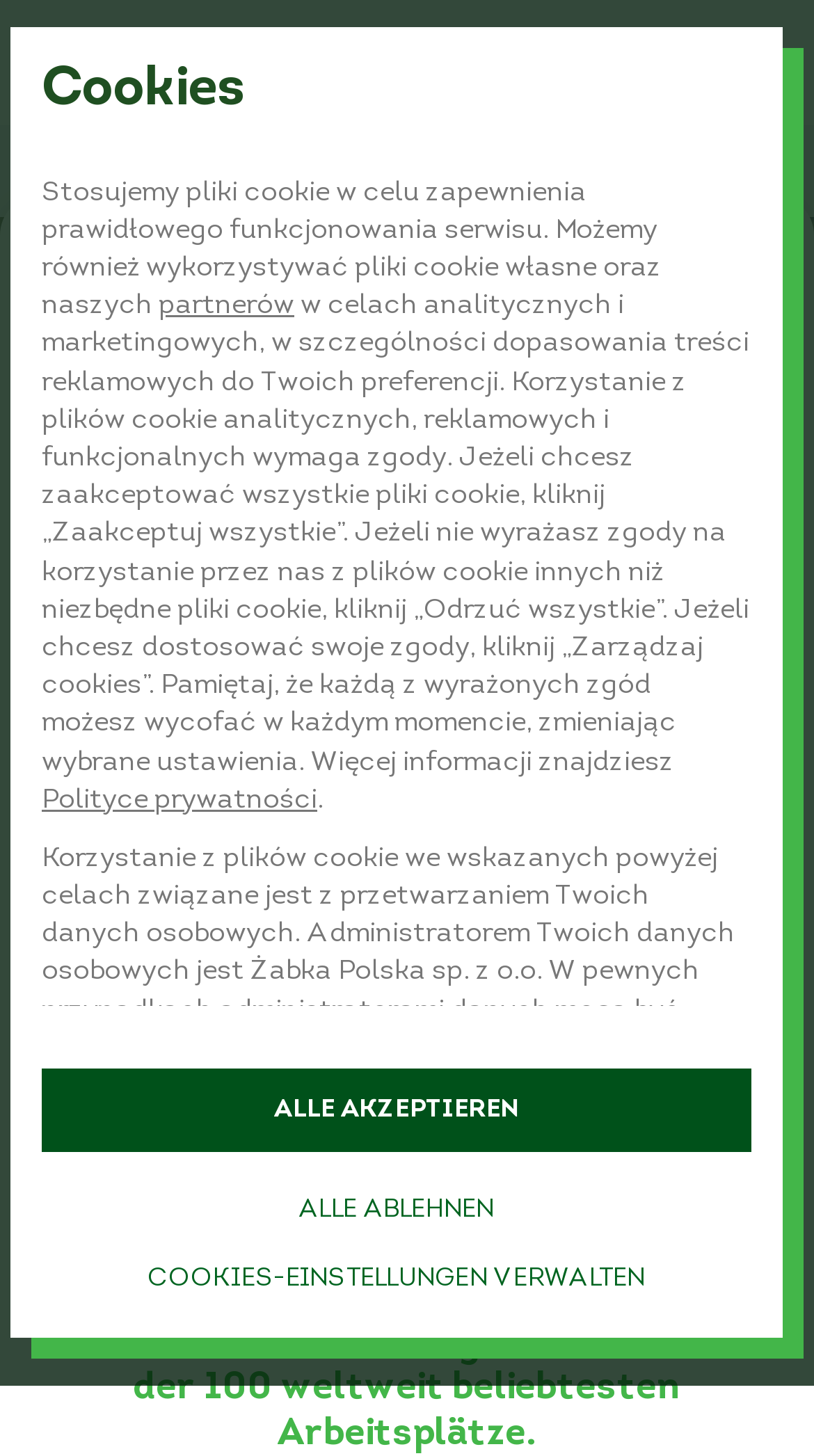Using the elements shown in the image, answer the question comprehensively: What is the date mentioned on the website?

The static text '07 AUG 2023' is displayed on the website, which appears to be a date.